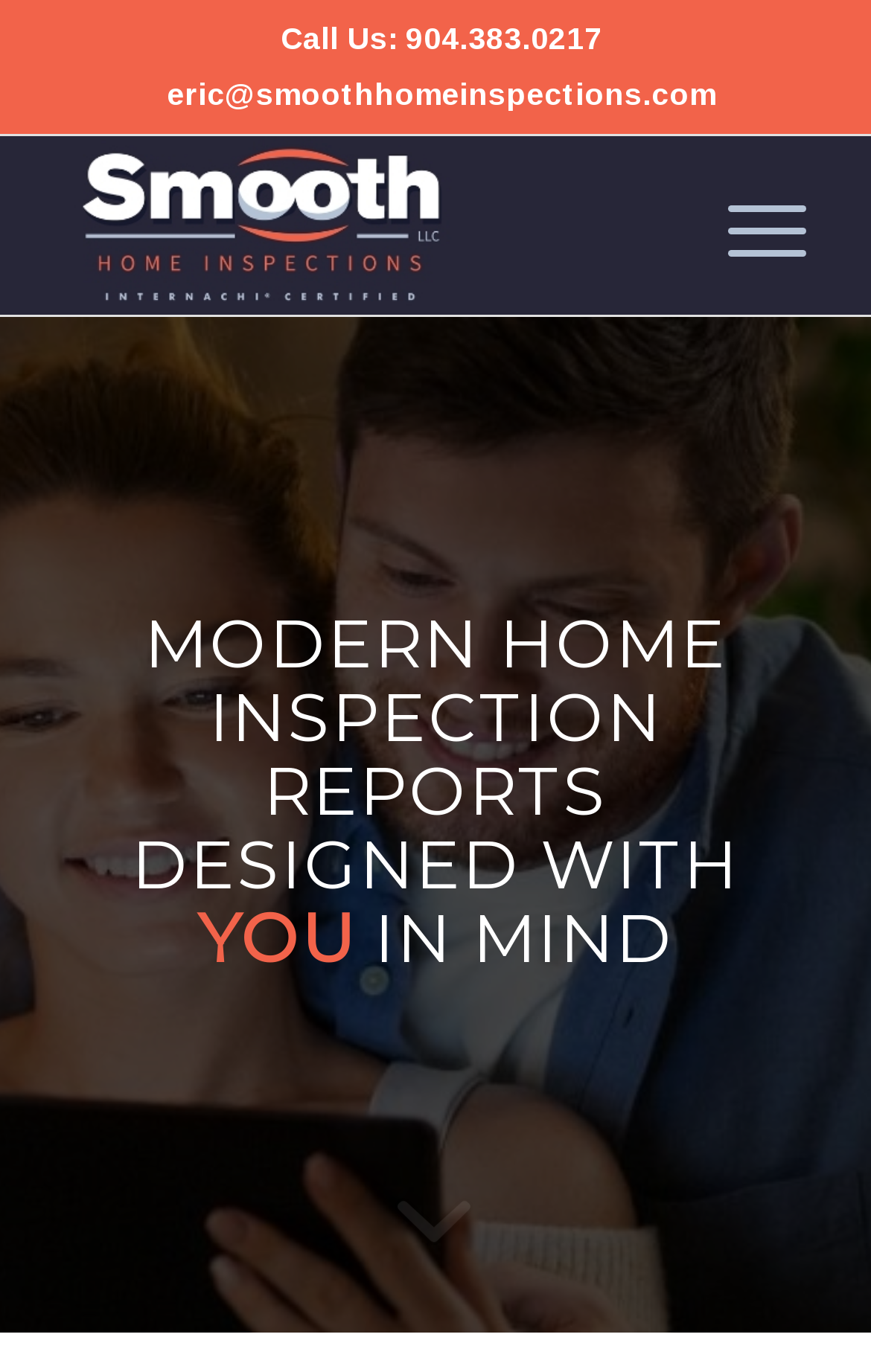What is the purpose of the menu item?
Answer the question using a single word or phrase, according to the image.

To navigate the website